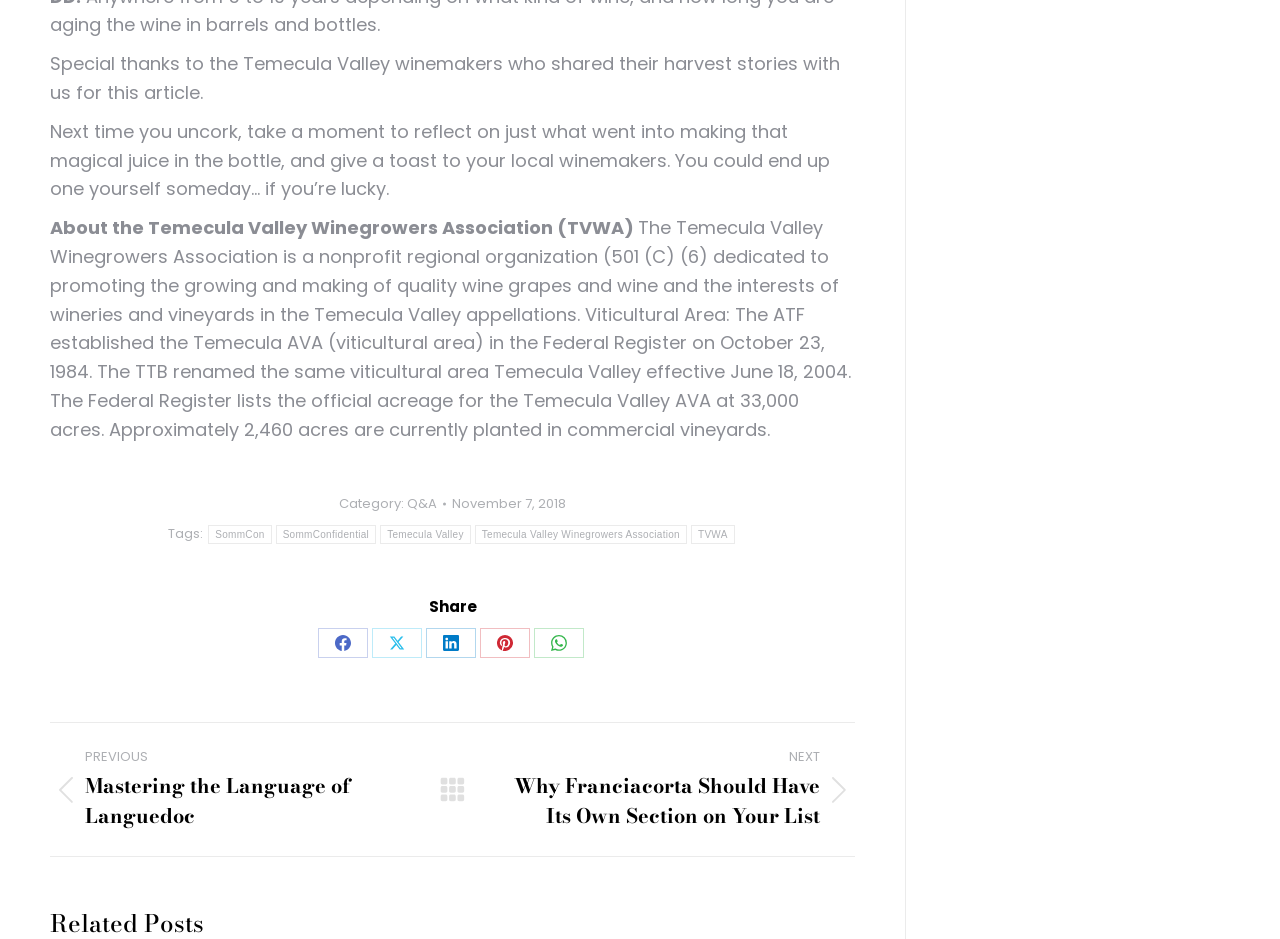Identify the bounding box coordinates of the clickable region required to complete the instruction: "Share the article on Facebook". The coordinates should be given as four float numbers within the range of 0 and 1, i.e., [left, top, right, bottom].

[0.248, 0.669, 0.287, 0.701]